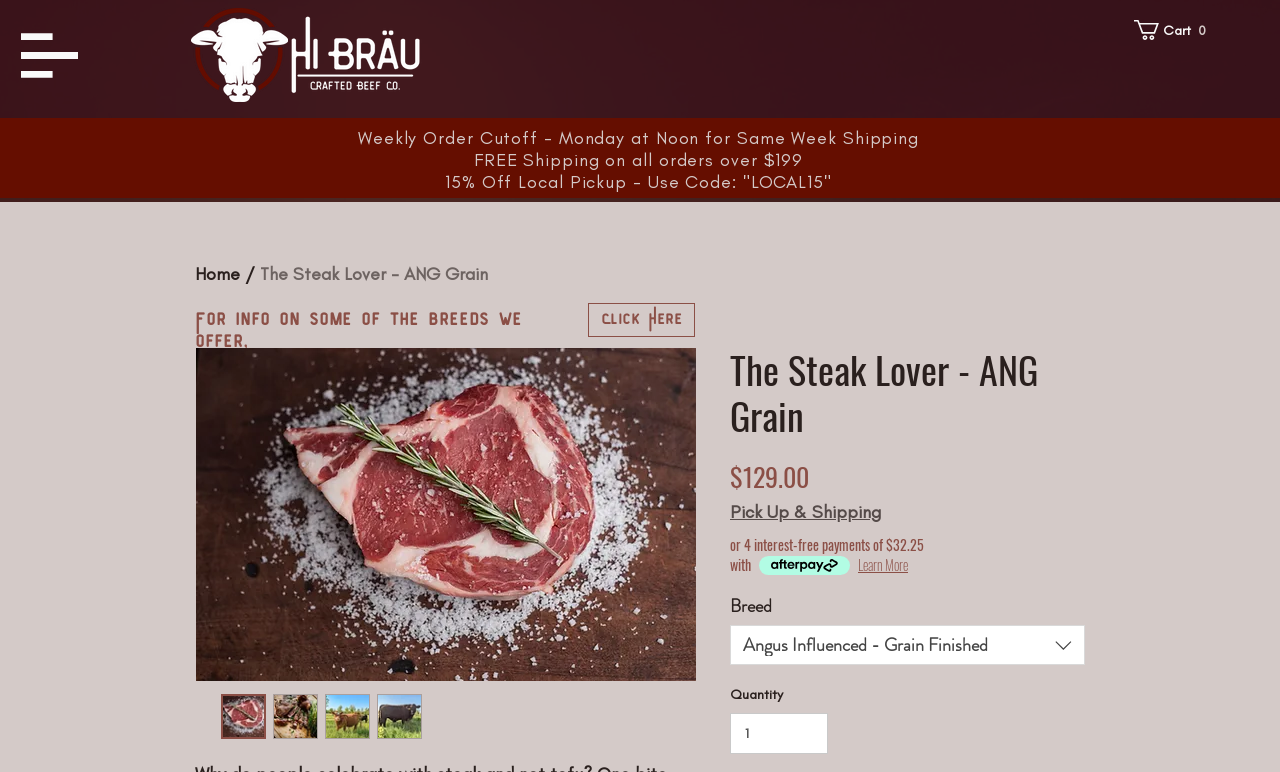What is the minimum order value for free shipping?
Provide a thorough and detailed answer to the question.

I found the answer by looking at the StaticText element with the text 'FREE Shipping on all orders over $199' which indicates that the minimum order value for free shipping is $199.